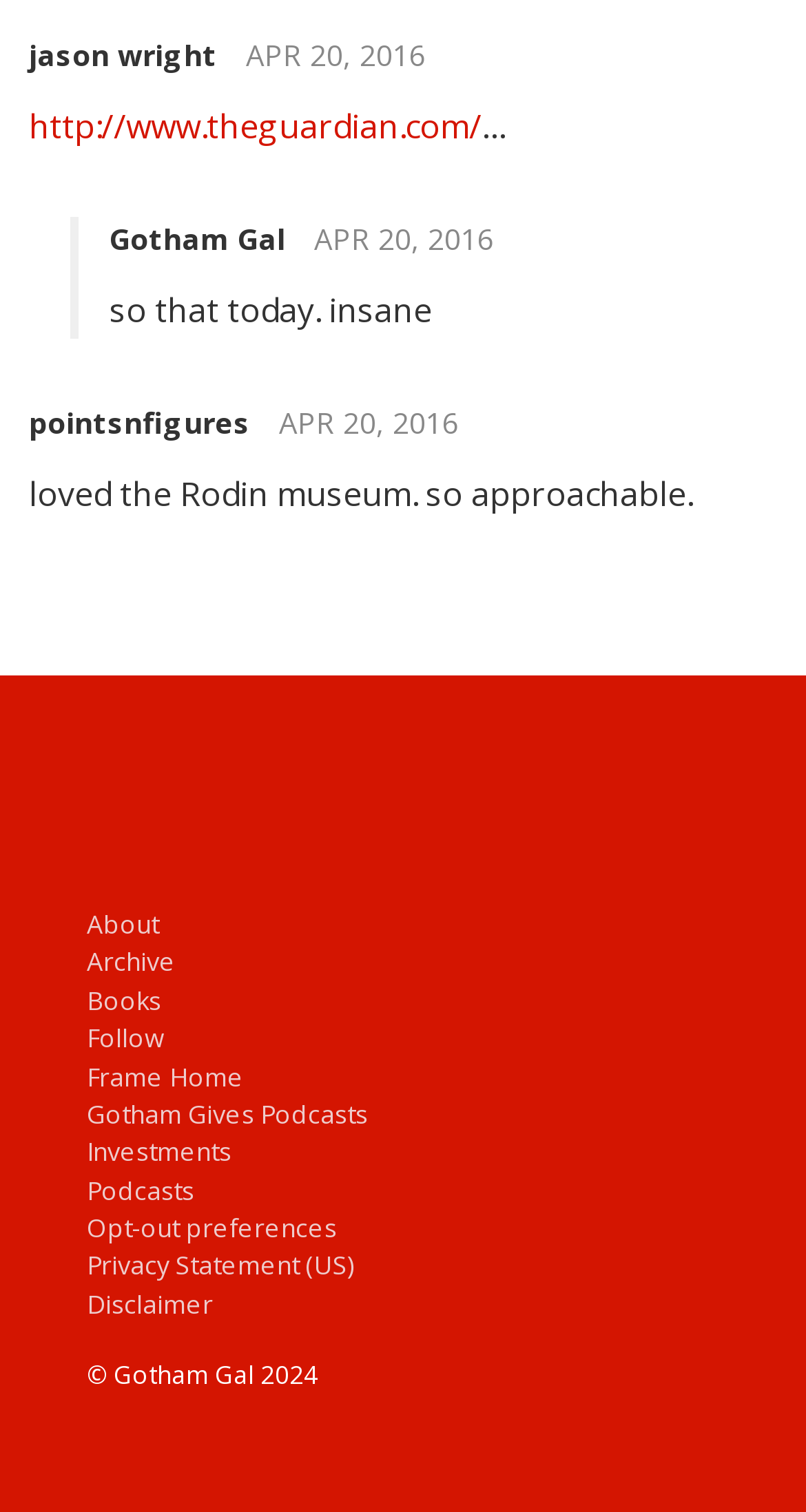Determine the bounding box coordinates for the UI element described. Format the coordinates as (top-left x, top-left y, bottom-right x, bottom-right y) and ensure all values are between 0 and 1. Element description: Privacy Statement (US)

[0.108, 0.826, 0.829, 0.851]